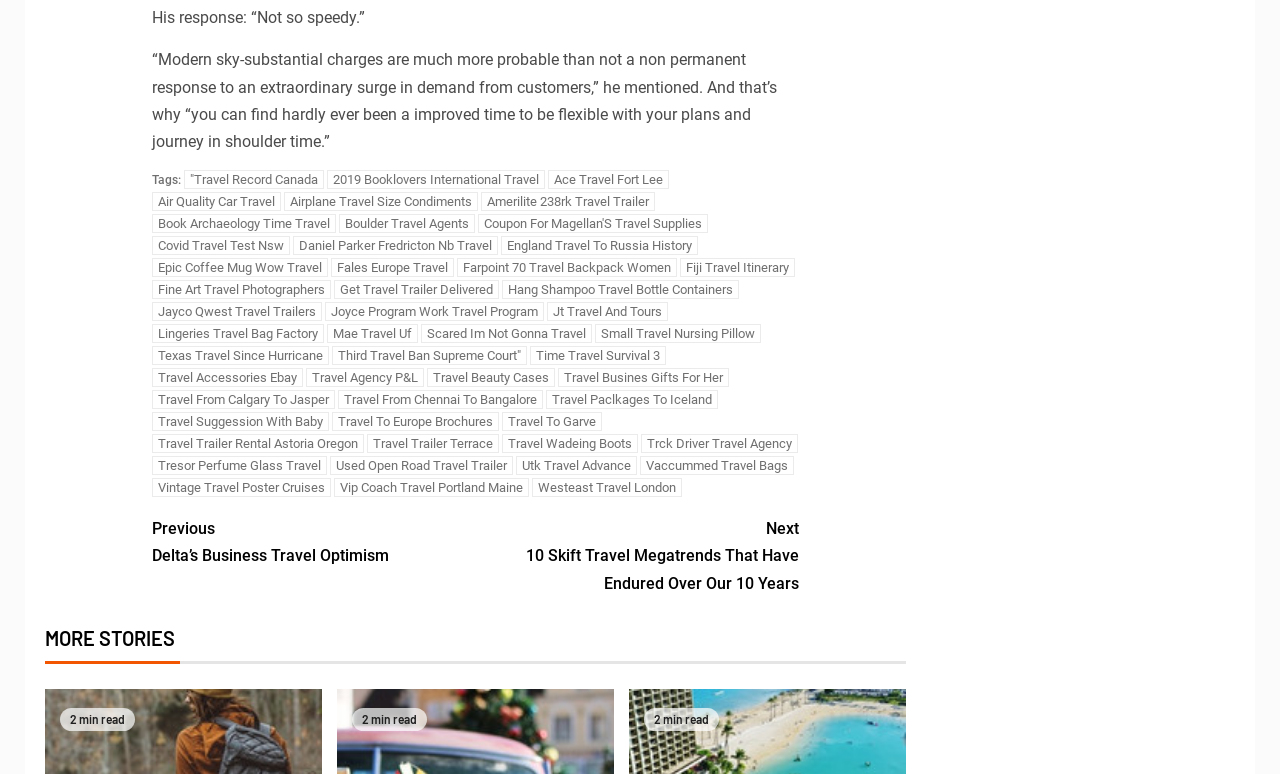Find the bounding box coordinates of the area that needs to be clicked in order to achieve the following instruction: "Click on 'Continue Reading'". The coordinates should be specified as four float numbers between 0 and 1, i.e., [left, top, right, bottom].

[0.119, 0.653, 0.624, 0.784]